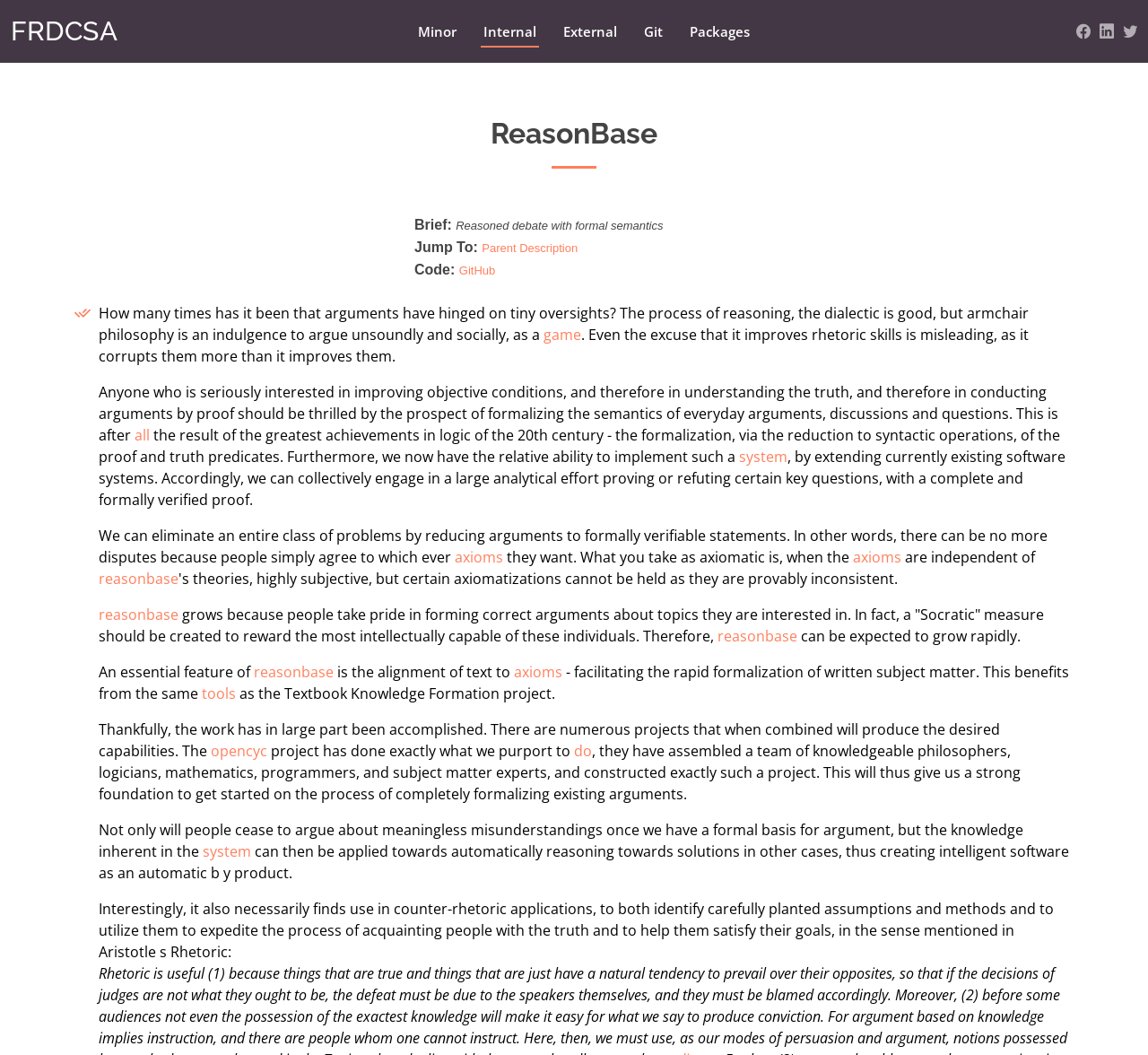Given the element description opencyc, specify the bounding box coordinates of the corresponding UI element in the format (top-left x, top-left y, bottom-right x, bottom-right y). All values must be between 0 and 1.

[0.184, 0.703, 0.233, 0.721]